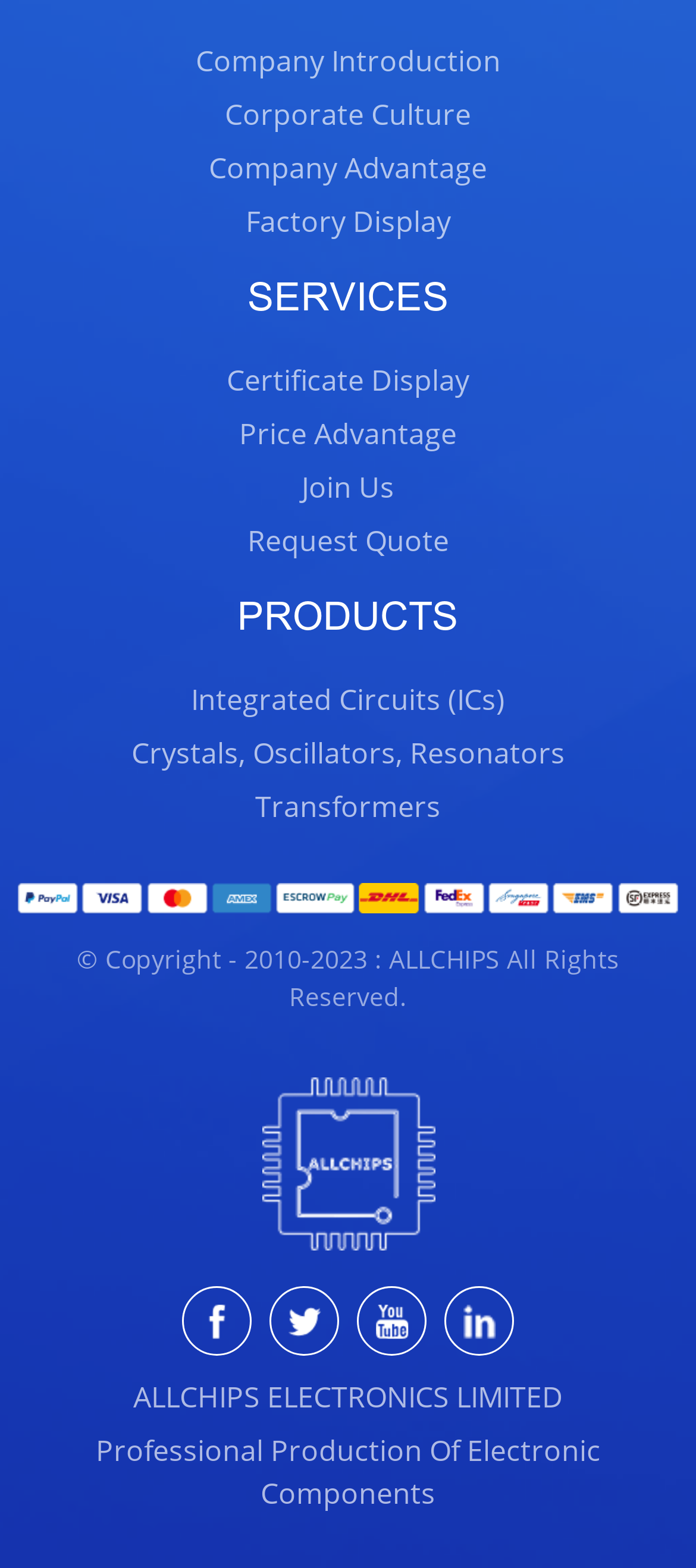Locate the bounding box coordinates of the clickable area to execute the instruction: "View Certificate Display". Provide the coordinates as four float numbers between 0 and 1, represented as [left, top, right, bottom].

[0.025, 0.228, 0.975, 0.256]